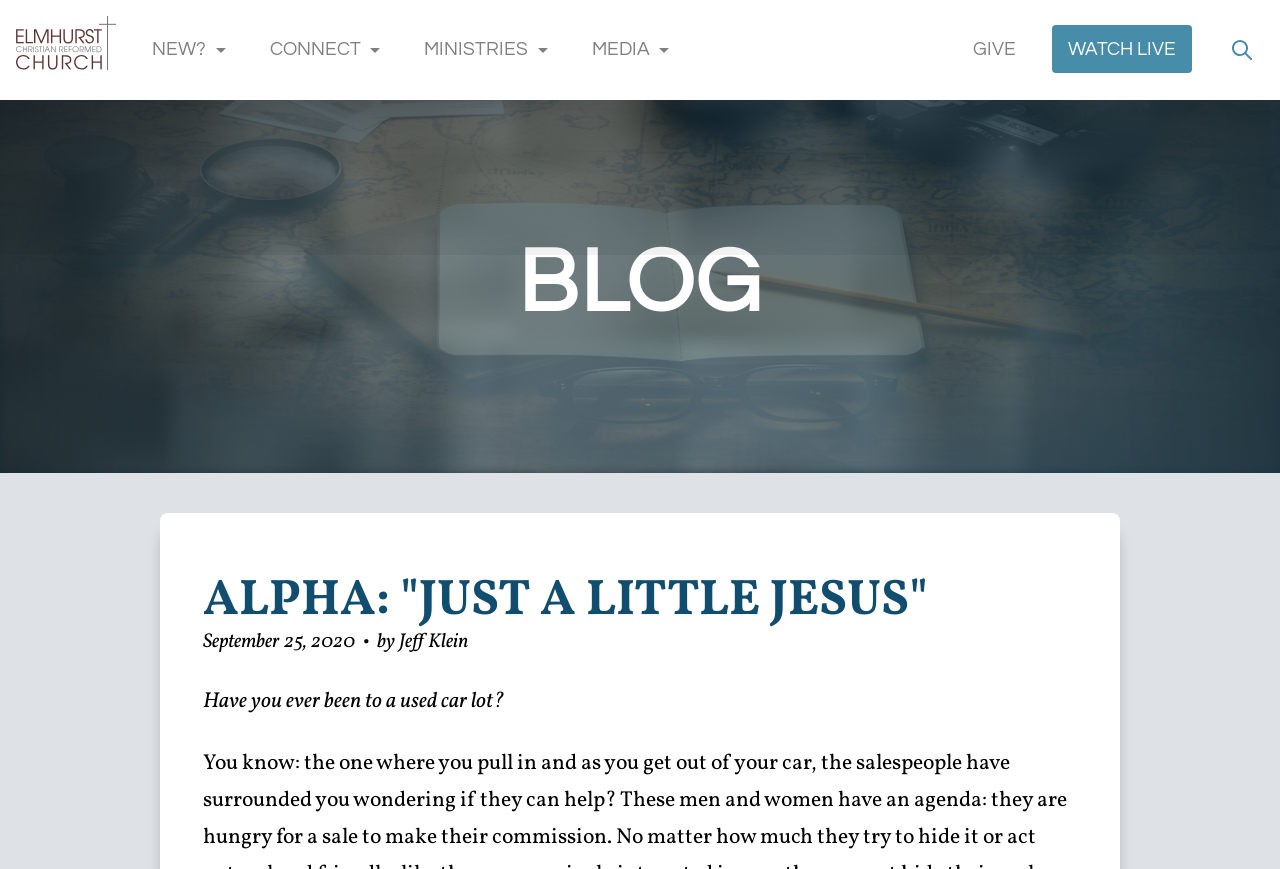Give a full account of the webpage's elements and their arrangement.

The webpage appears to be a blog or article page from a church website, specifically Elmhurst CRC. At the top, there are several links, including "NEW?", "CONNECT", "MINISTRIES", "MEDIA", "GIVE", and "WATCH LIVE", which are evenly spaced and aligned horizontally. 

To the left of these links, there is a small image, and to the right of the "WATCH LIVE" link, there is another small image. 

Below these links, there is a heading that reads "BLOG" spanning the entire width of the page. 

The main content of the page is an article titled "ALPHA: 'Just a little Jesus'", which is centered on the page. The title is followed by the date "September 25, 2020", the author's name "by Jeff Klein", and a brief introductory paragraph that starts with the question "Have you ever been to a used car lot?".